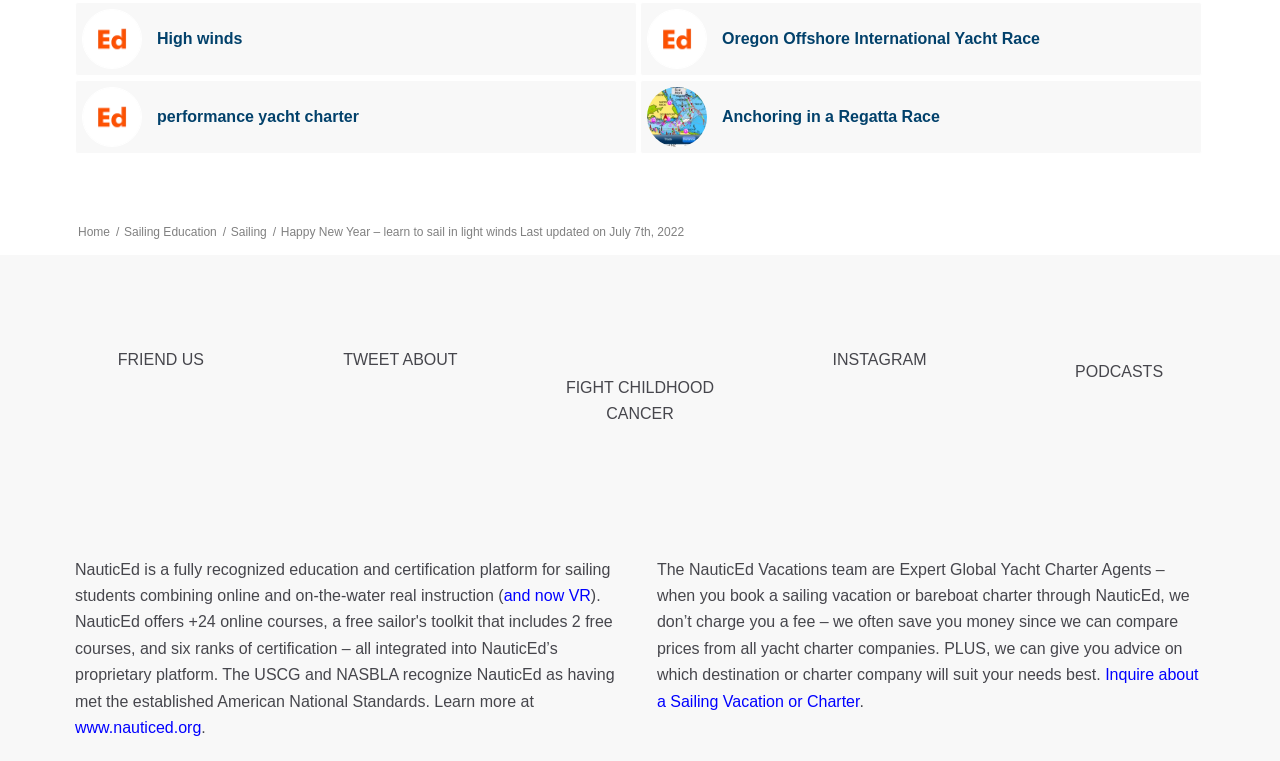Locate the bounding box of the UI element described by: "Sailing Education" in the given webpage screenshot.

[0.095, 0.287, 0.172, 0.322]